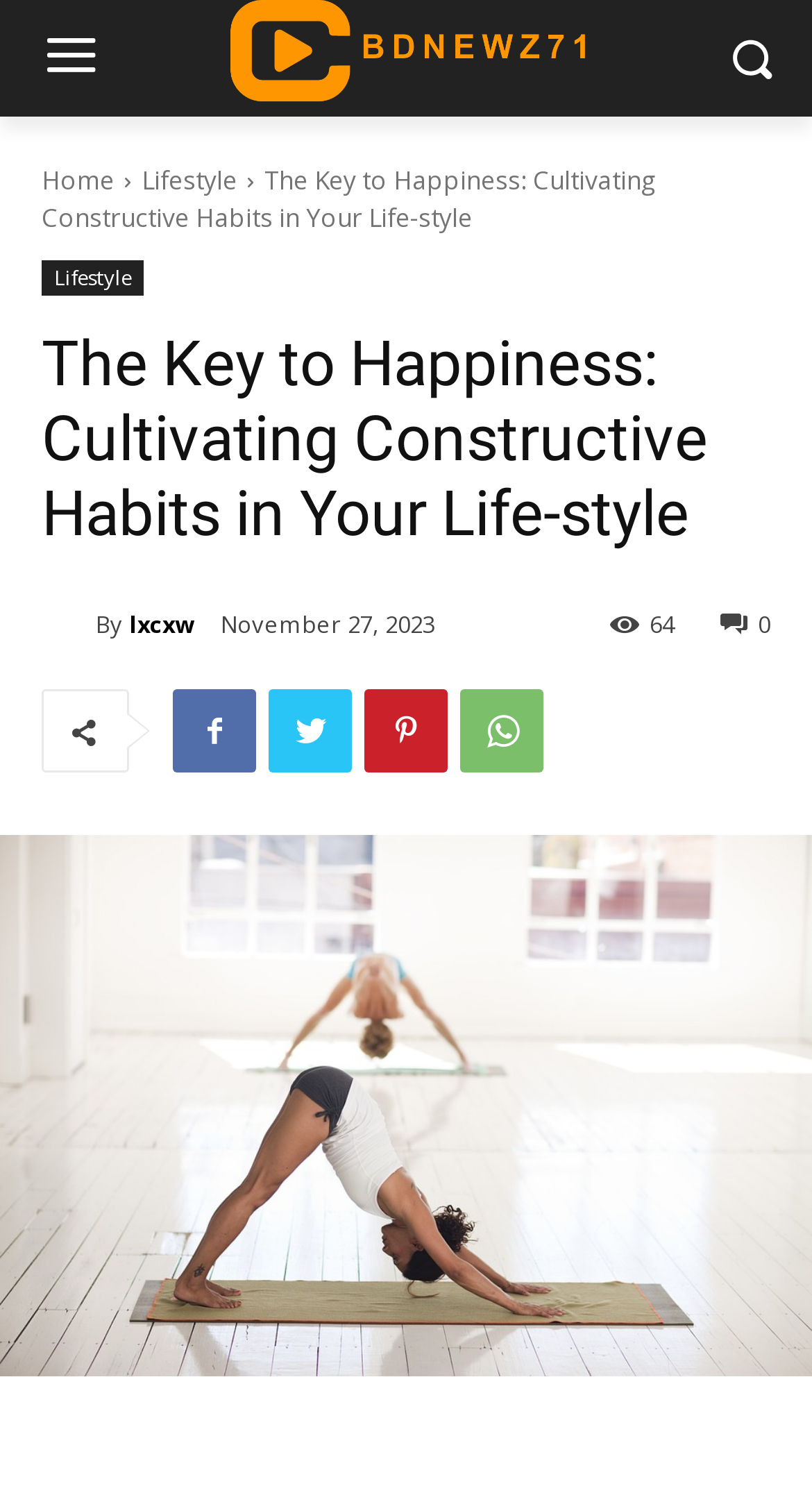What is the author of the current article?
Refer to the image and give a detailed answer to the question.

I determined the author by looking at the text 'By' followed by the author's name 'lxcxw', indicating the author of the current article.